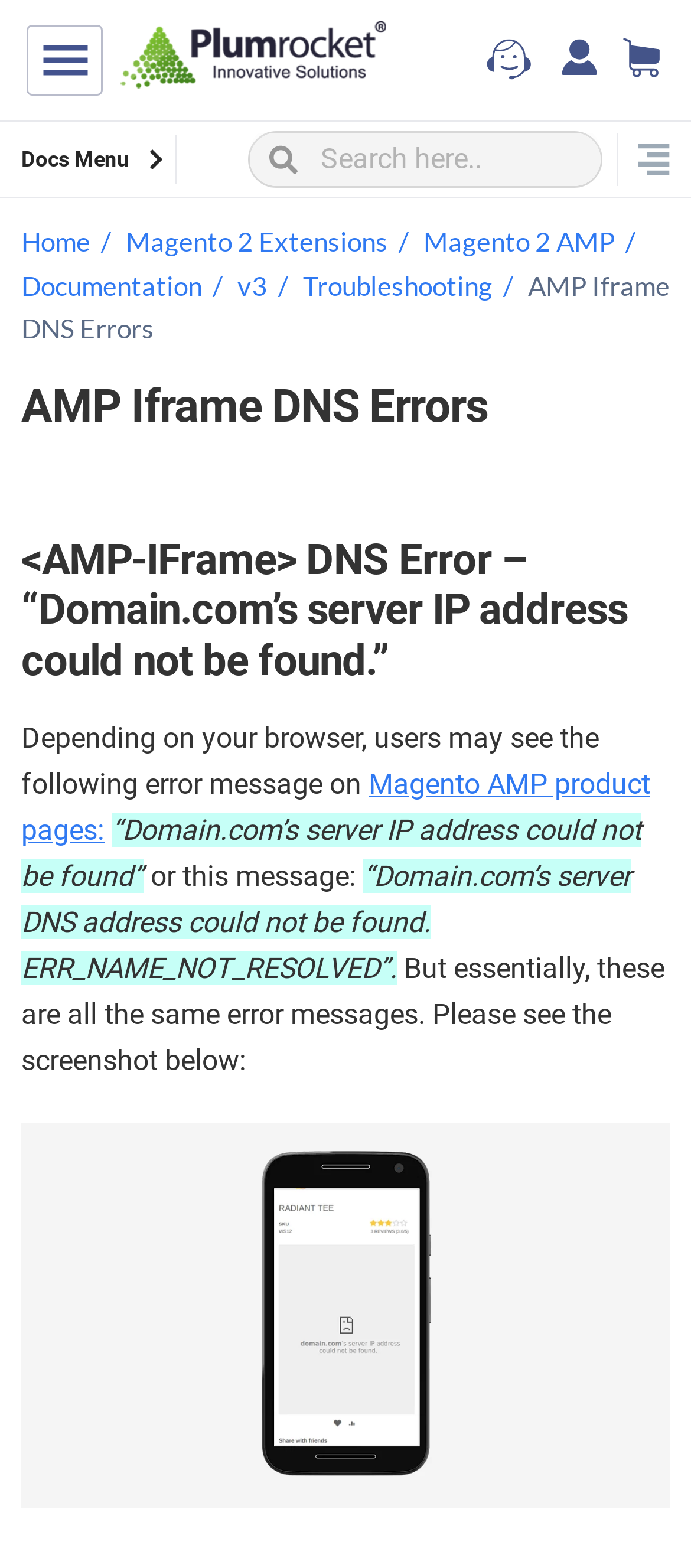Determine the bounding box coordinates of the region to click in order to accomplish the following instruction: "View terms and conditions". Provide the coordinates as four float numbers between 0 and 1, specifically [left, top, right, bottom].

None